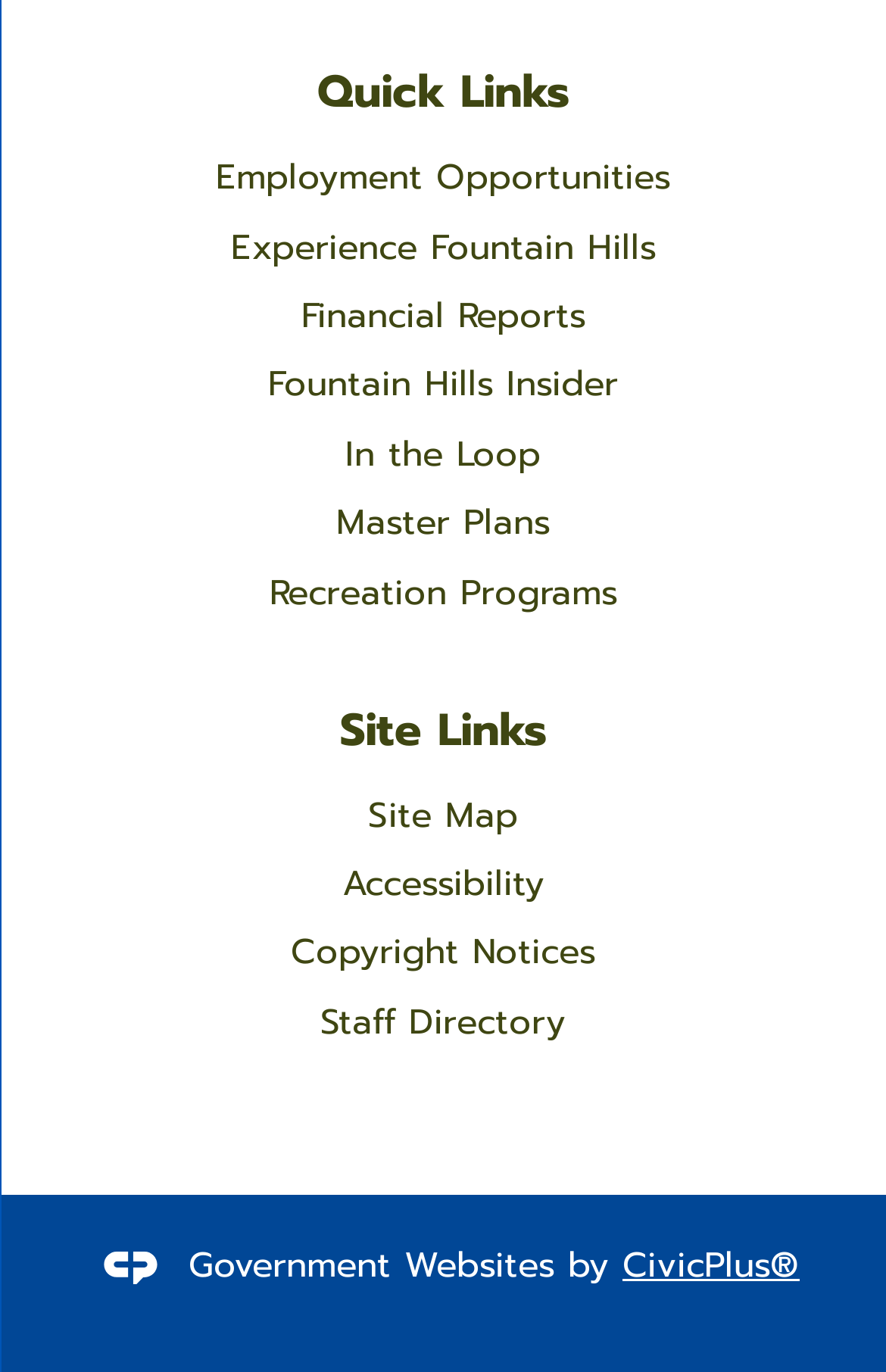Can you provide the bounding box coordinates for the element that should be clicked to implement the instruction: "Open Experience Fountain Hills in new window"?

[0.26, 0.16, 0.74, 0.198]